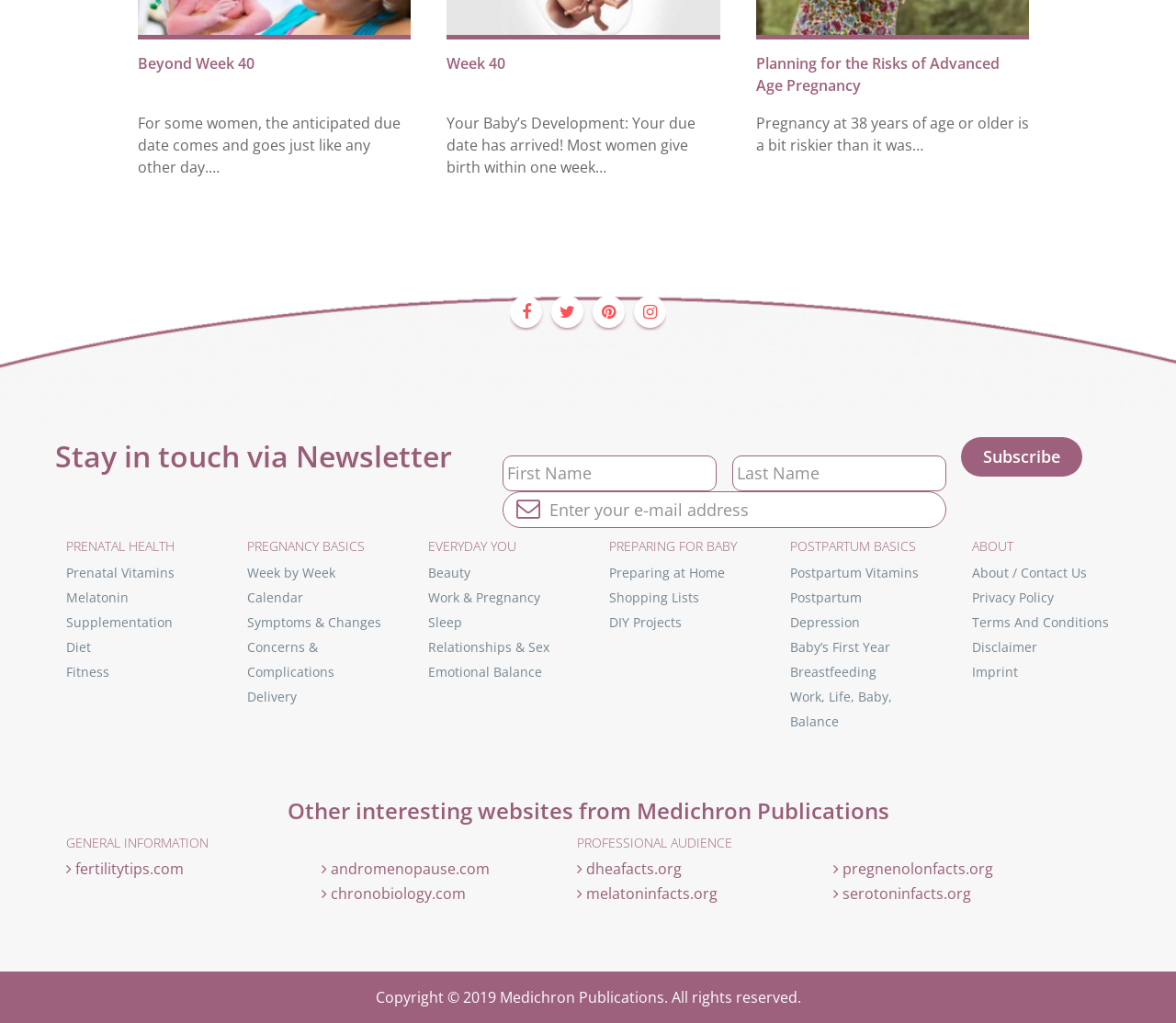Bounding box coordinates are specified in the format (top-left x, top-left y, bottom-right x, bottom-right y). All values are floating point numbers bounded between 0 and 1. Please provide the bounding box coordinate of the region this sentence describes: Preparing at Home

[0.518, 0.551, 0.617, 0.568]